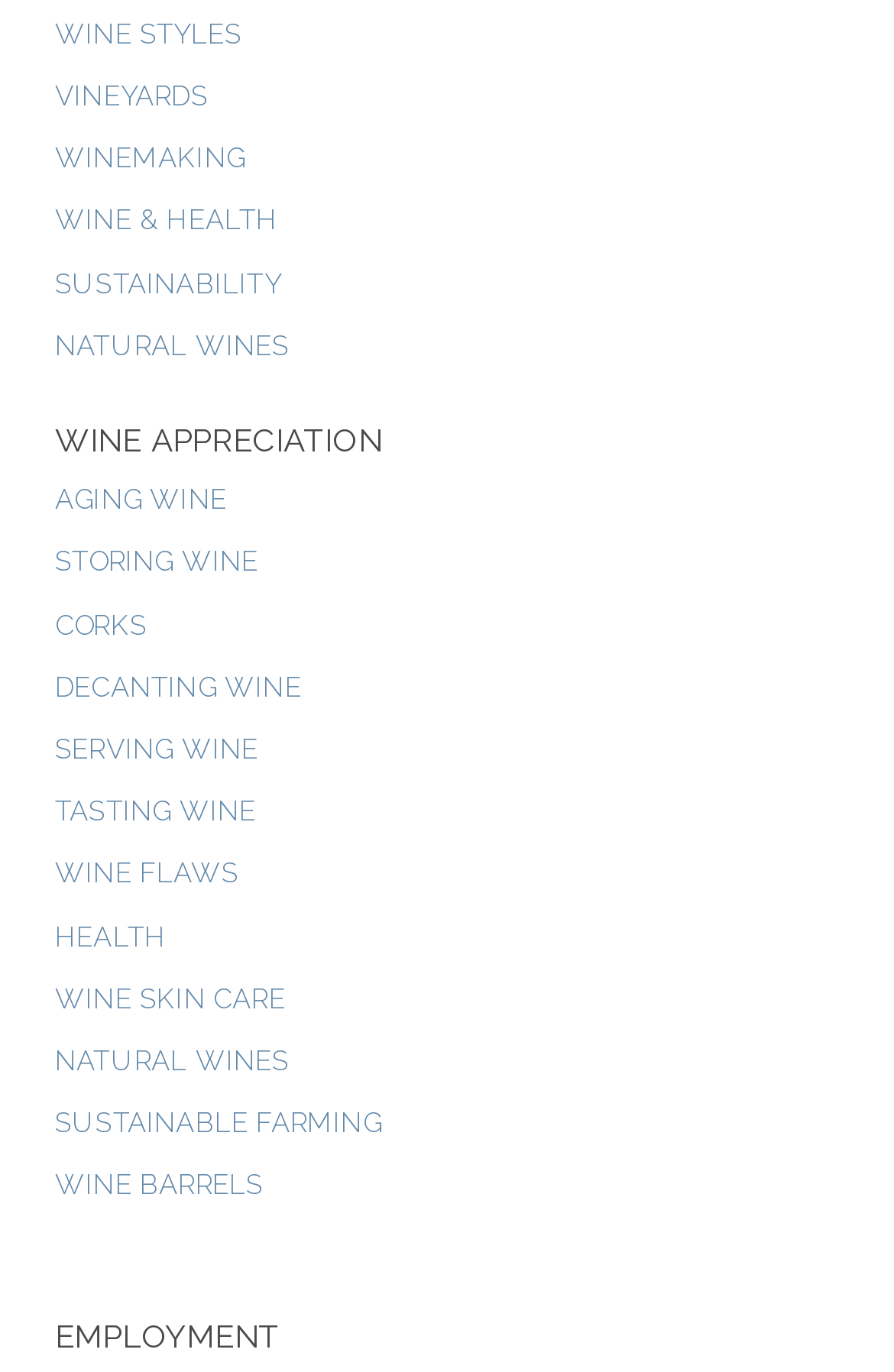Show the bounding box coordinates of the element that should be clicked to complete the task: "Explore SUSTAINABILITY".

[0.062, 0.195, 0.314, 0.218]